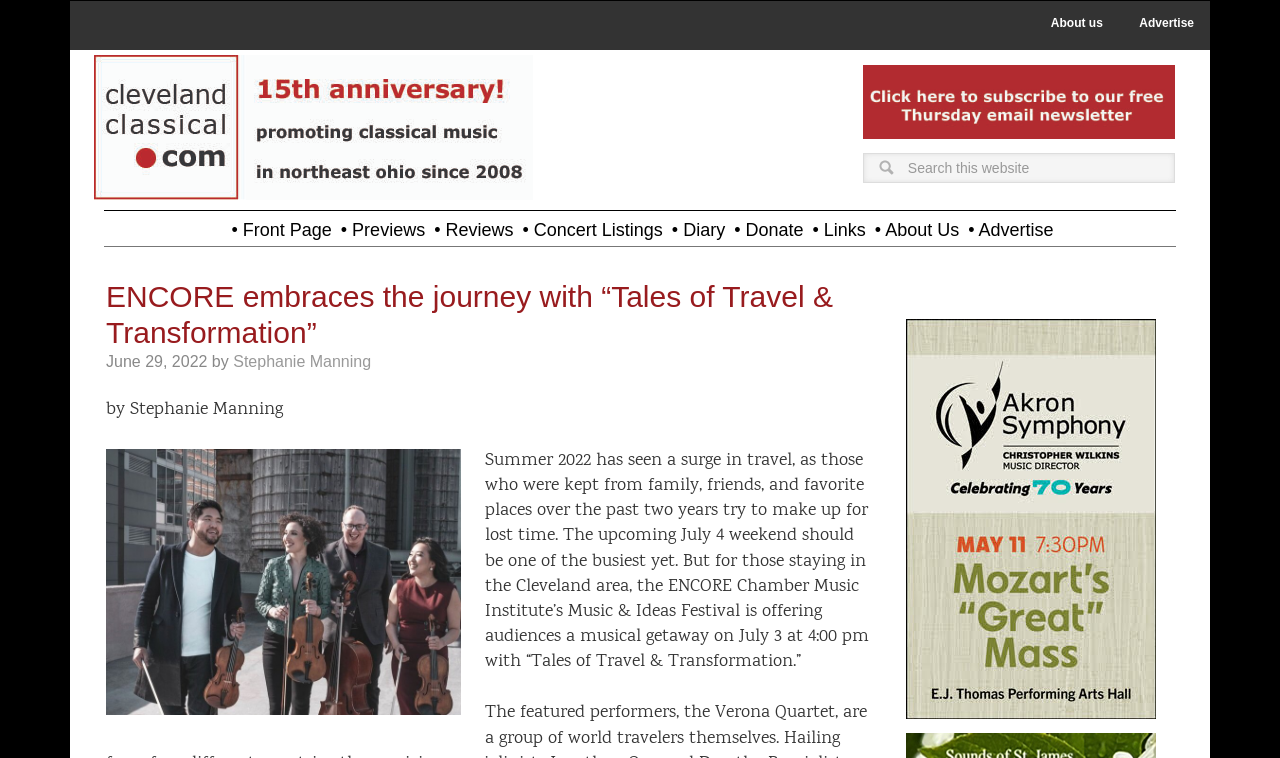Locate the coordinates of the bounding box for the clickable region that fulfills this instruction: "Click Ad".

[0.674, 0.161, 0.918, 0.195]